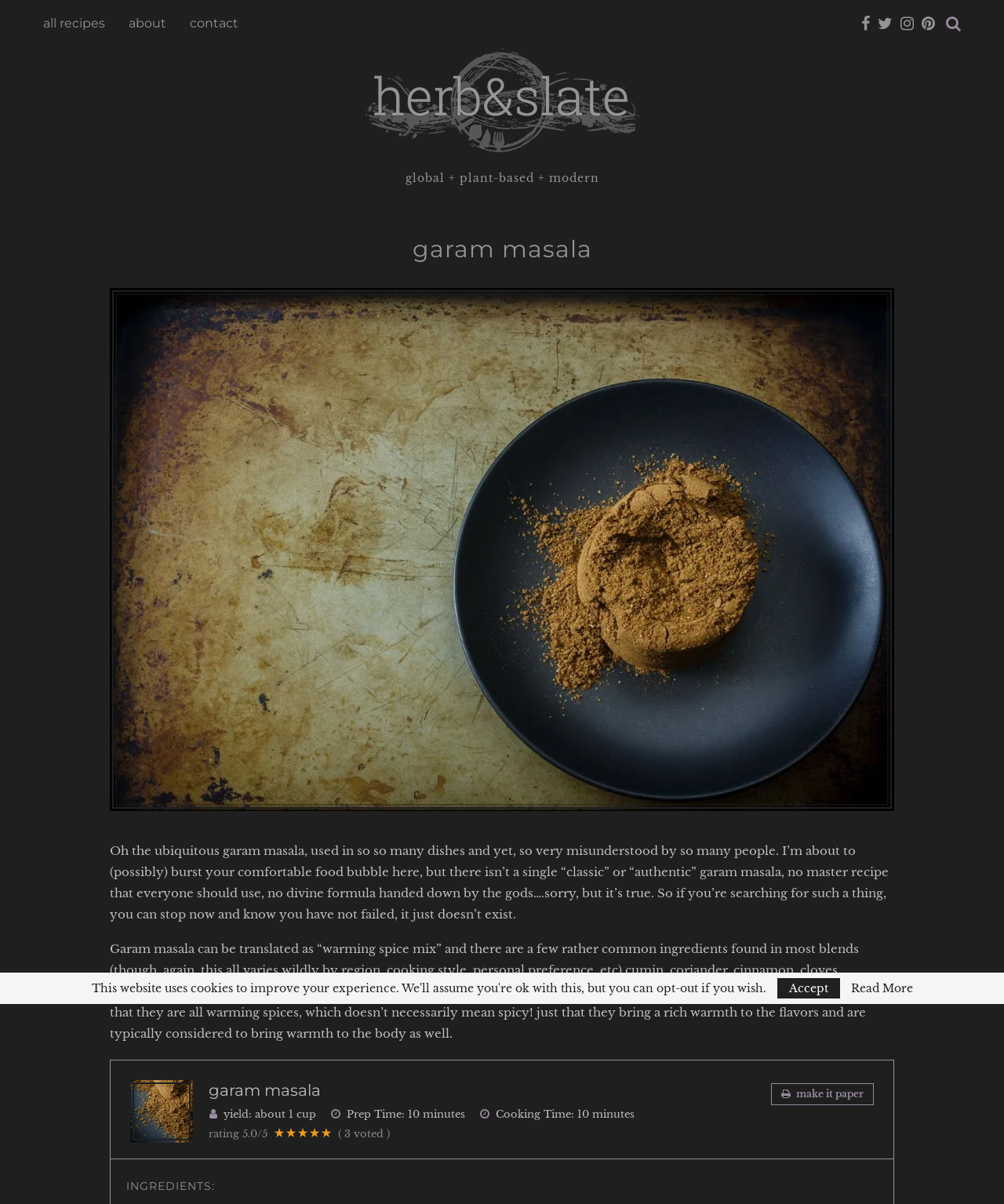Determine the bounding box coordinates of the UI element described by: "LEGO® Education".

None